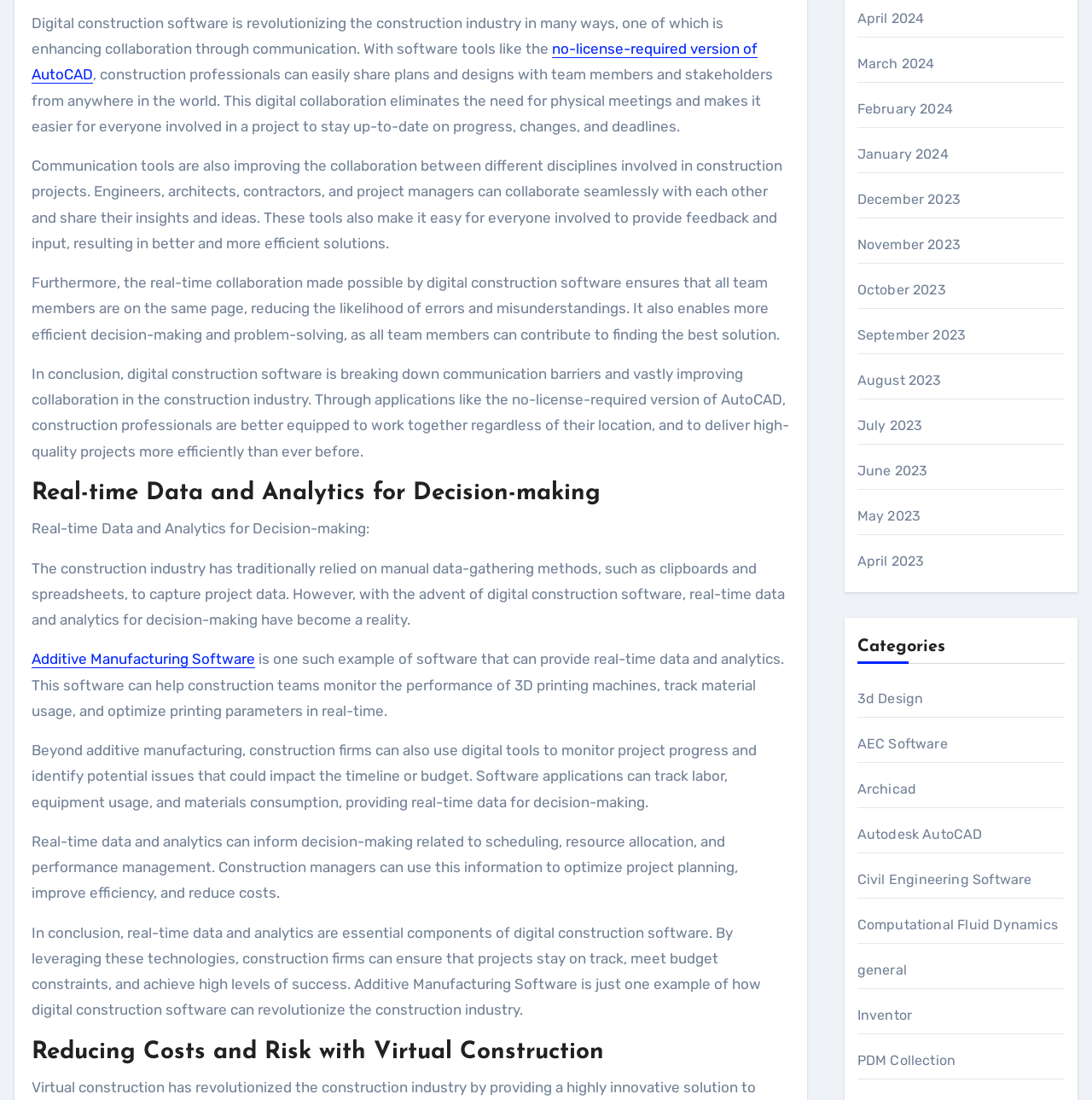What is the purpose of virtual construction in digital construction software?
Using the image as a reference, deliver a detailed and thorough answer to the question.

The heading 'Reducing Costs and Risk with Virtual Construction' suggests that the purpose of virtual construction in digital construction software is to reduce costs and risk in construction projects.